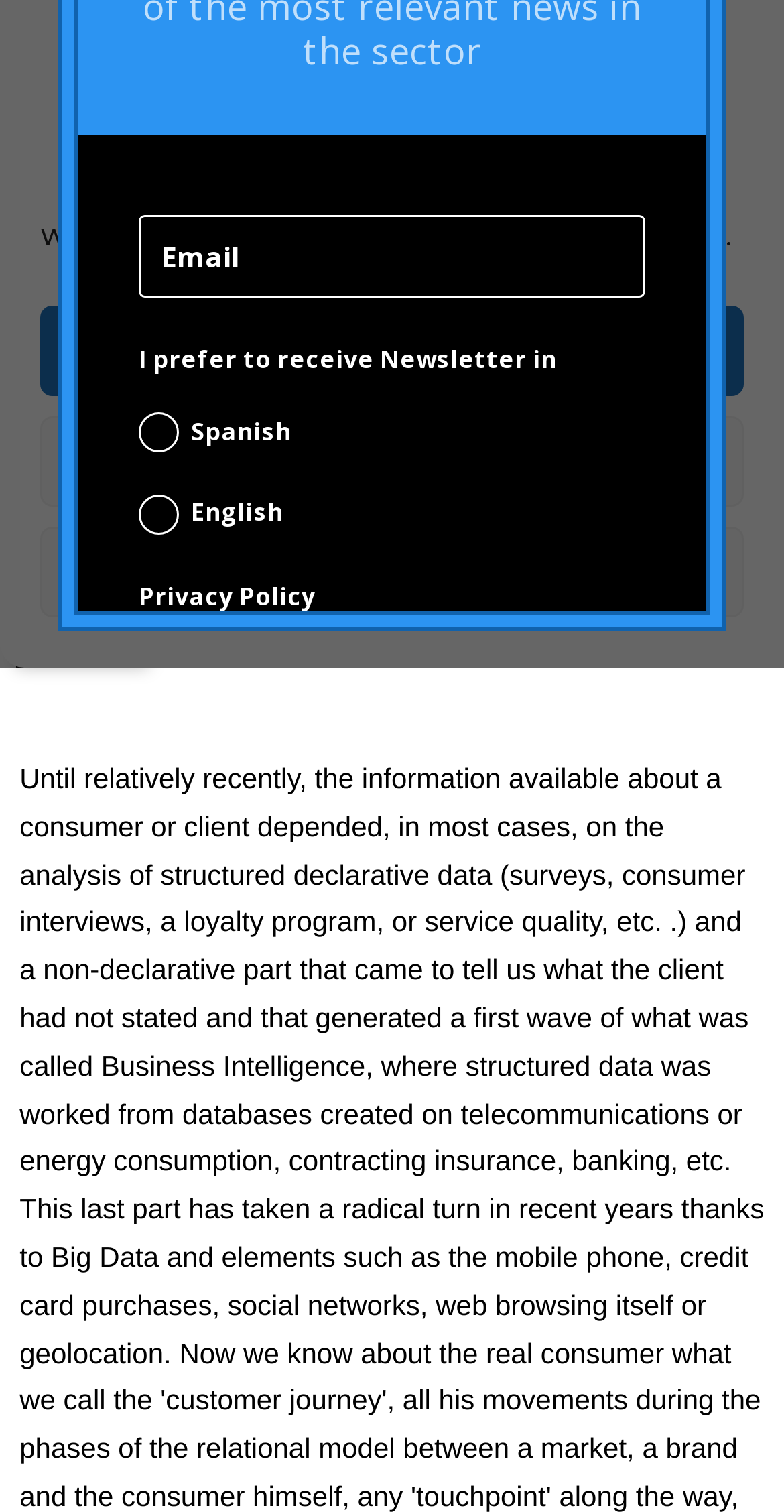Give the bounding box coordinates for the element described by: "alt="en_GB" title="English"".

[0.02, 0.375, 0.189, 0.426]